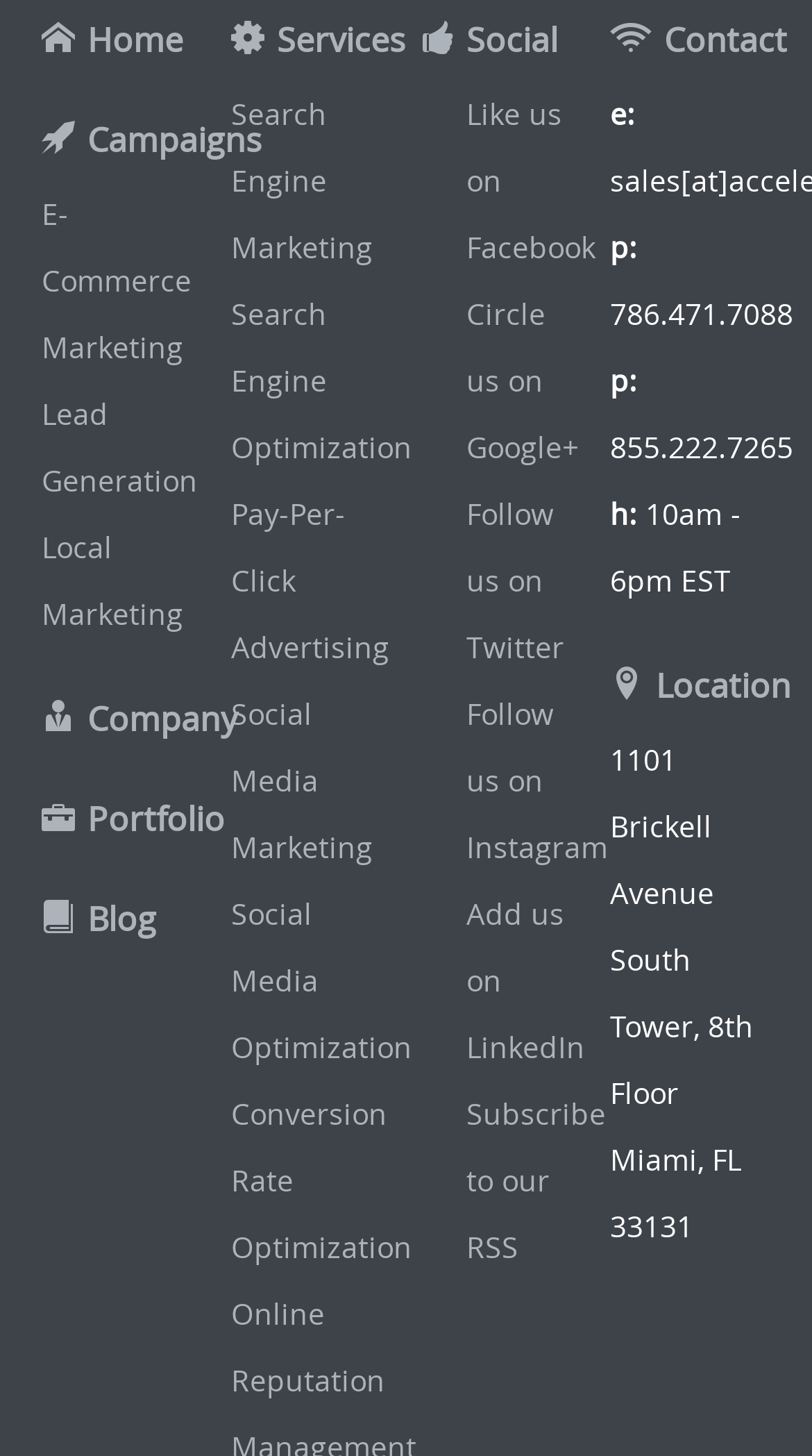What is the phone number for EST time zone?
Please analyze the image and answer the question with as much detail as possible.

I found the phone number for the EST time zone in the 'Contact' section, which is 786.471.7088.